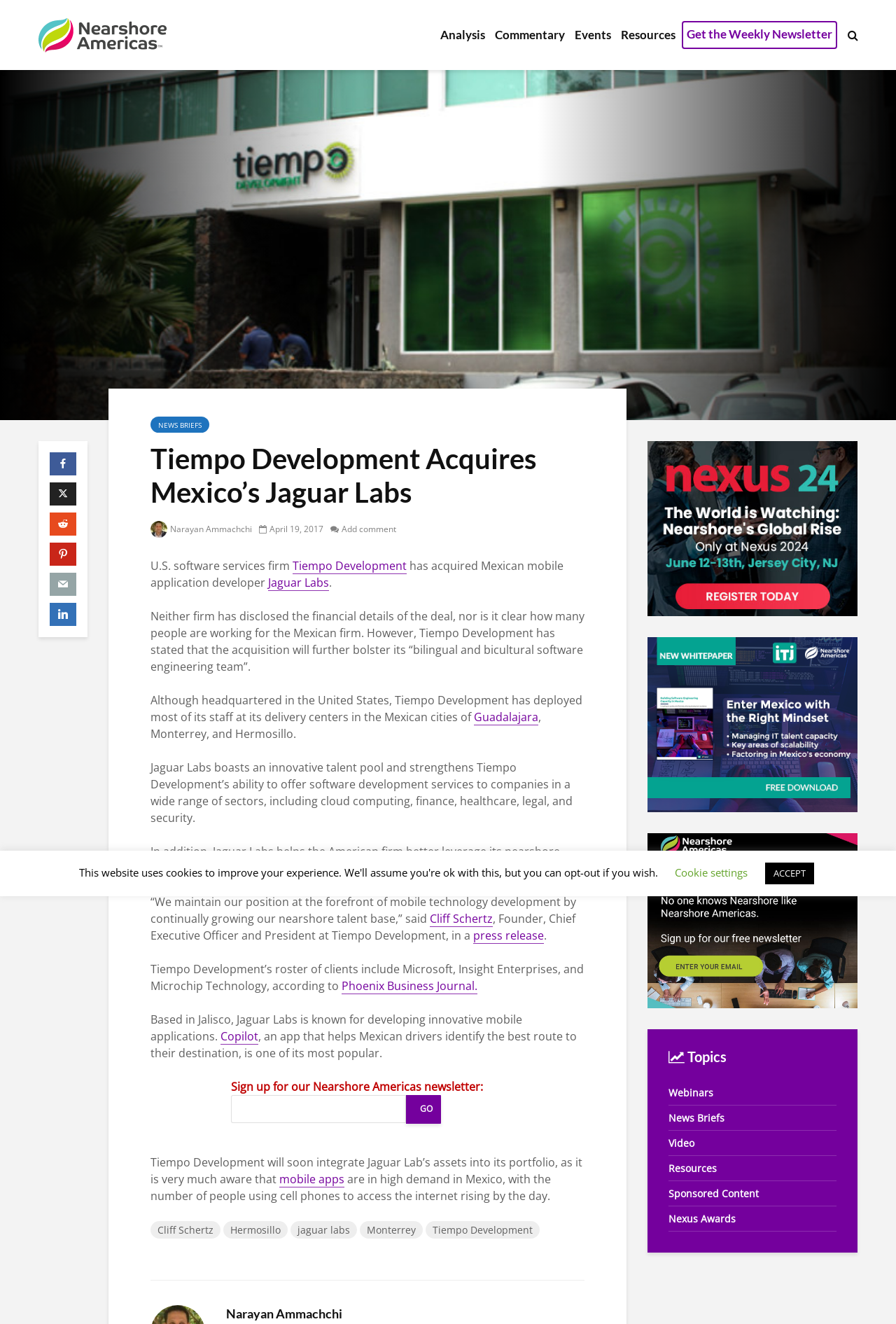What is the position of Cliff Schertz in Tiempo Development?
Look at the screenshot and provide an in-depth answer.

The answer can be found in the paragraph that starts with '“We maintain our position at the forefront of mobile technology development by continually growing our nearshore talent base,” said' where it is mentioned that the quote is from Cliff Schertz, Founder, Chief Executive Officer and President at Tiempo Development.